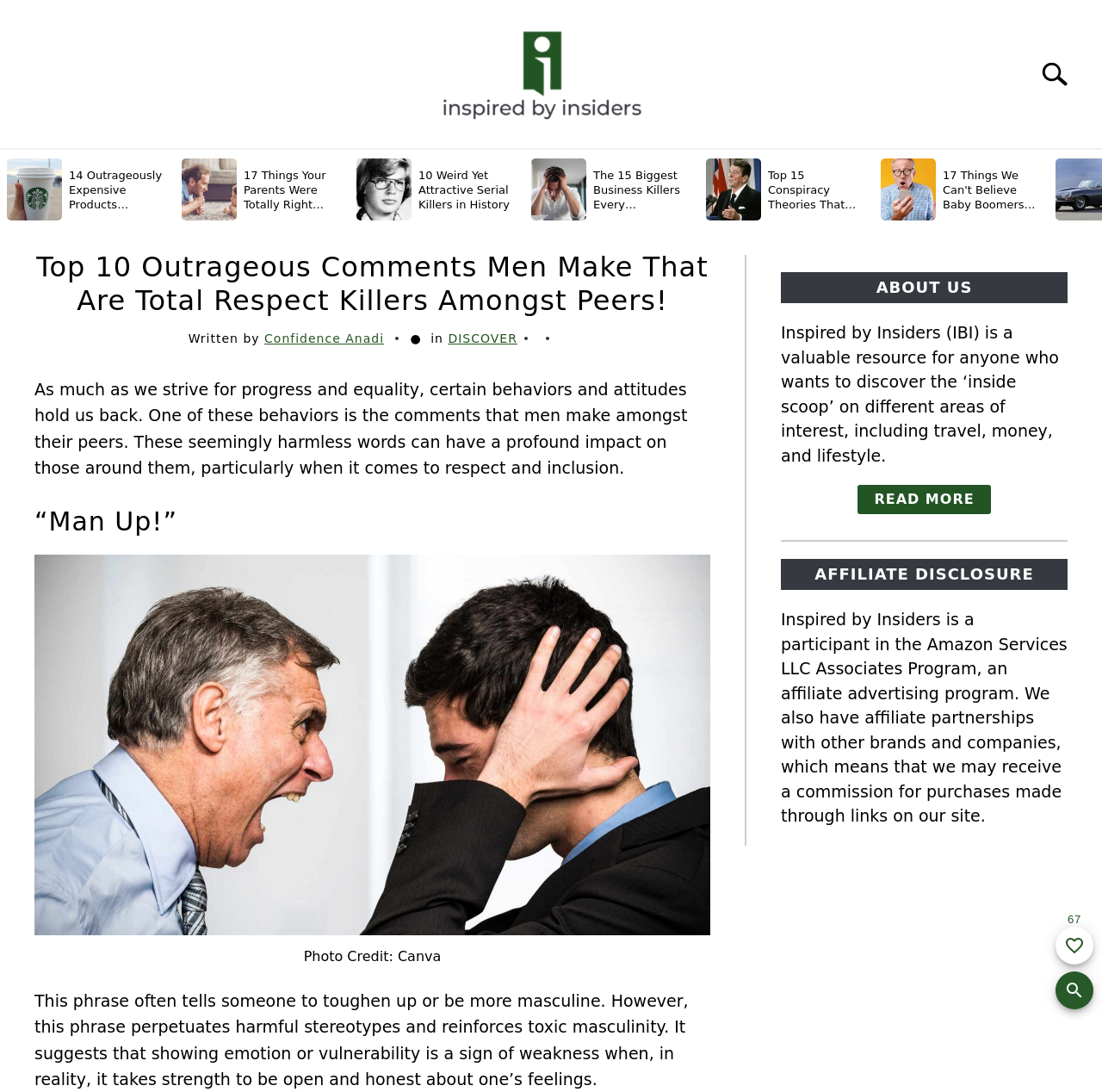How many times has this page been favorited?
Look at the image and answer the question using a single word or phrase.

67 times